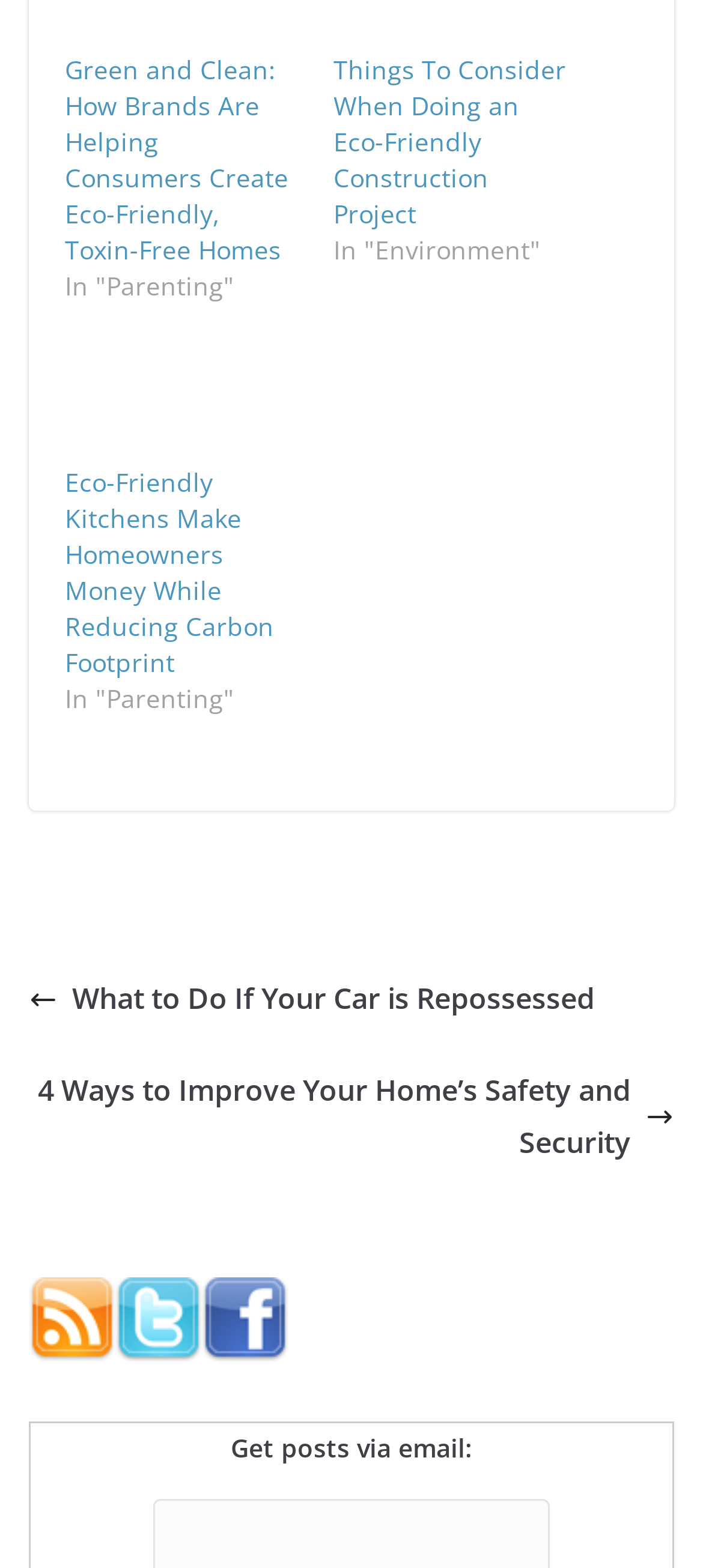Respond to the question below with a concise word or phrase:
What is the purpose of the input field at the bottom of the webpage?

Get posts via email